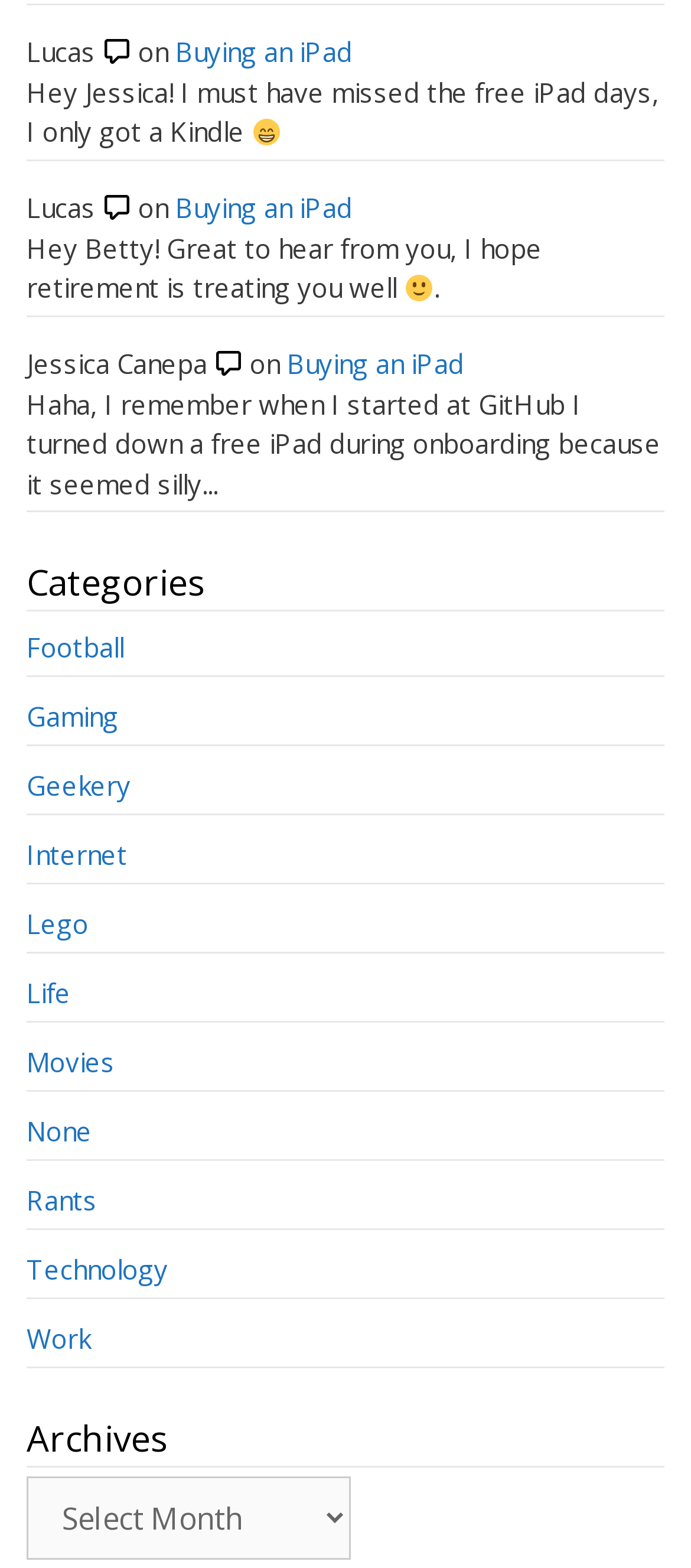Predict the bounding box of the UI element based on this description: "Buying an iPad".

[0.254, 0.022, 0.51, 0.044]